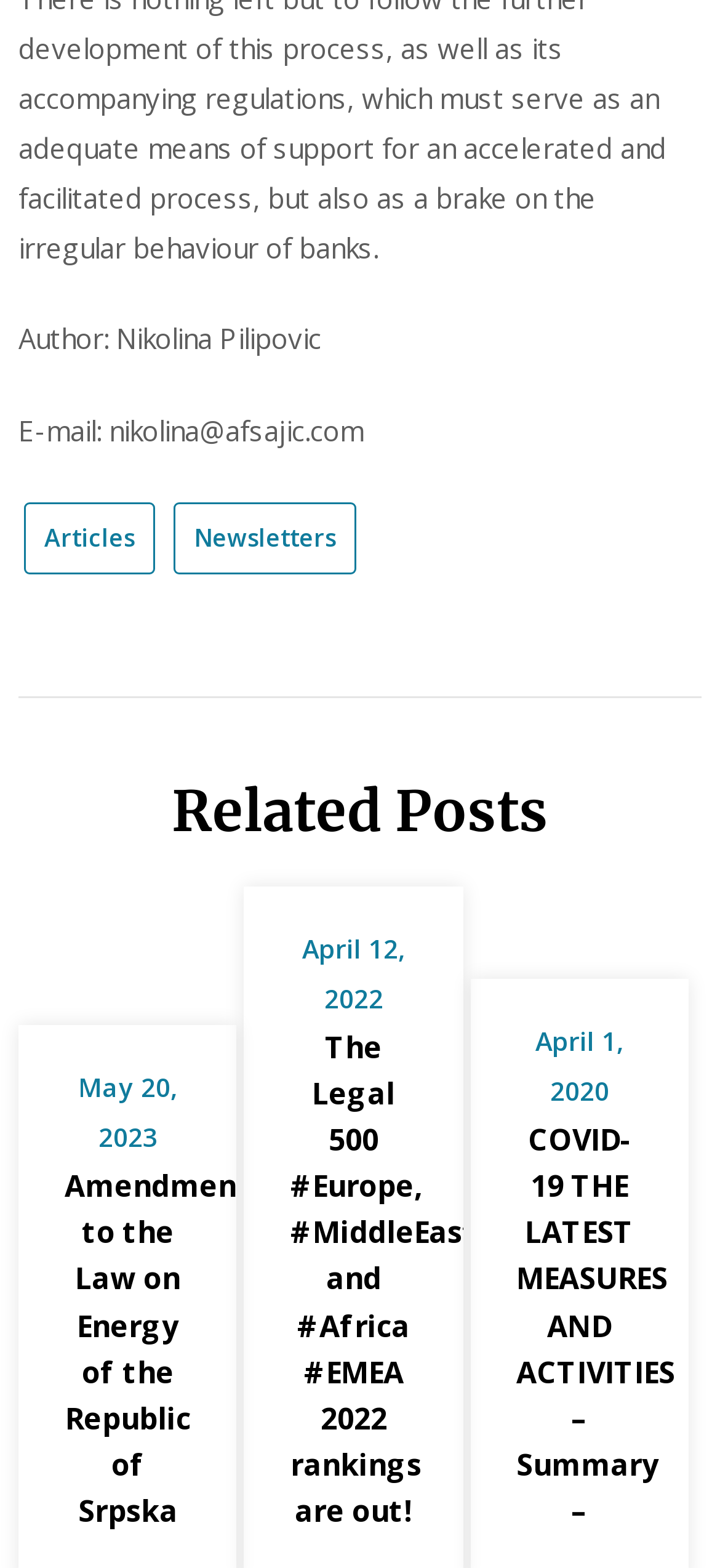What is the email address of the author?
Please provide a single word or phrase based on the screenshot.

nikolina@afsajic.com